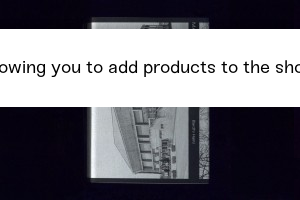Give a detailed explanation of what is happening in the image.

The image features a book or publication cover, prominently displayed against a dark background. The cover showcases a black-and-white architectural illustration, likely highlighting a notable building or structure. This visual element suggests a focus on architecture or design themes. The text overlay, possibly part of an acceptance message, states, “Our website uses cookies for allowing you to add products to the shopping cart and improve your browsing experience.” This indicates that the image is part of a website interface, likely related to e-commerce or the promotion of goods, while emphasizing user consent for cookies—a common practice on modern websites for enhancing user experience.